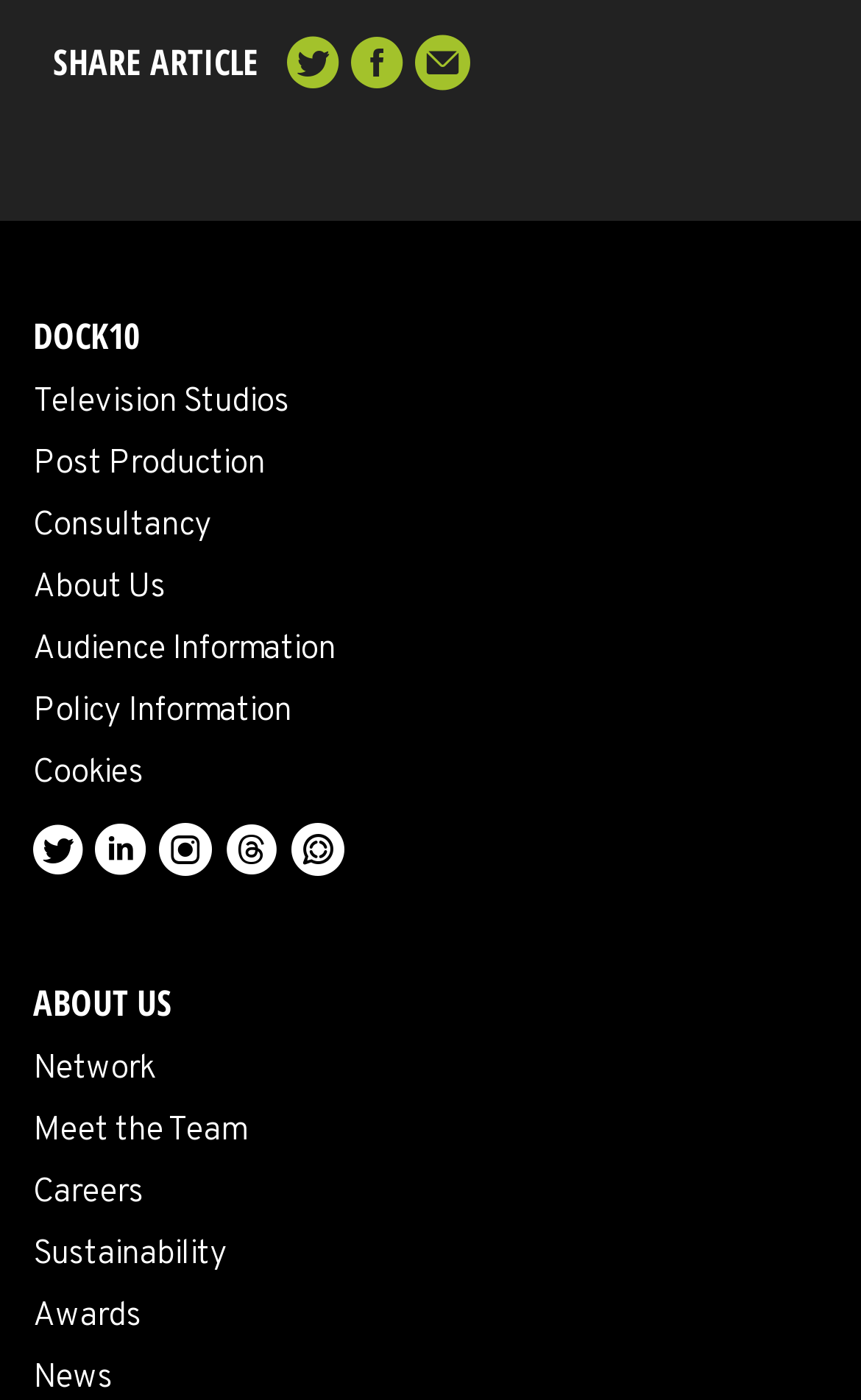Identify the bounding box coordinates of the region that should be clicked to execute the following instruction: "Learn about Television Studios".

[0.038, 0.273, 0.336, 0.303]